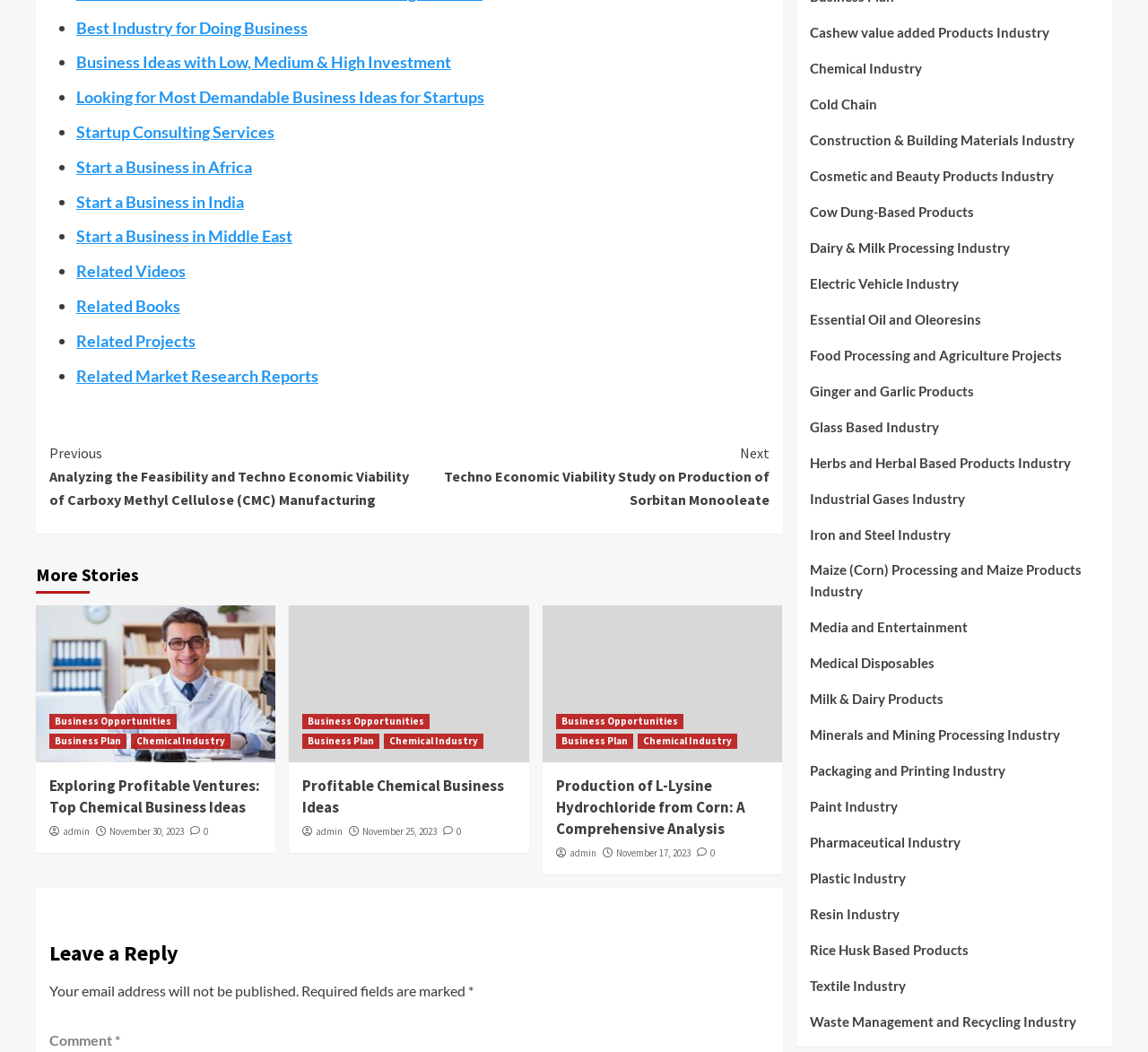How many categories are listed at the bottom of the webpage?
Using the image as a reference, answer with just one word or a short phrase.

16